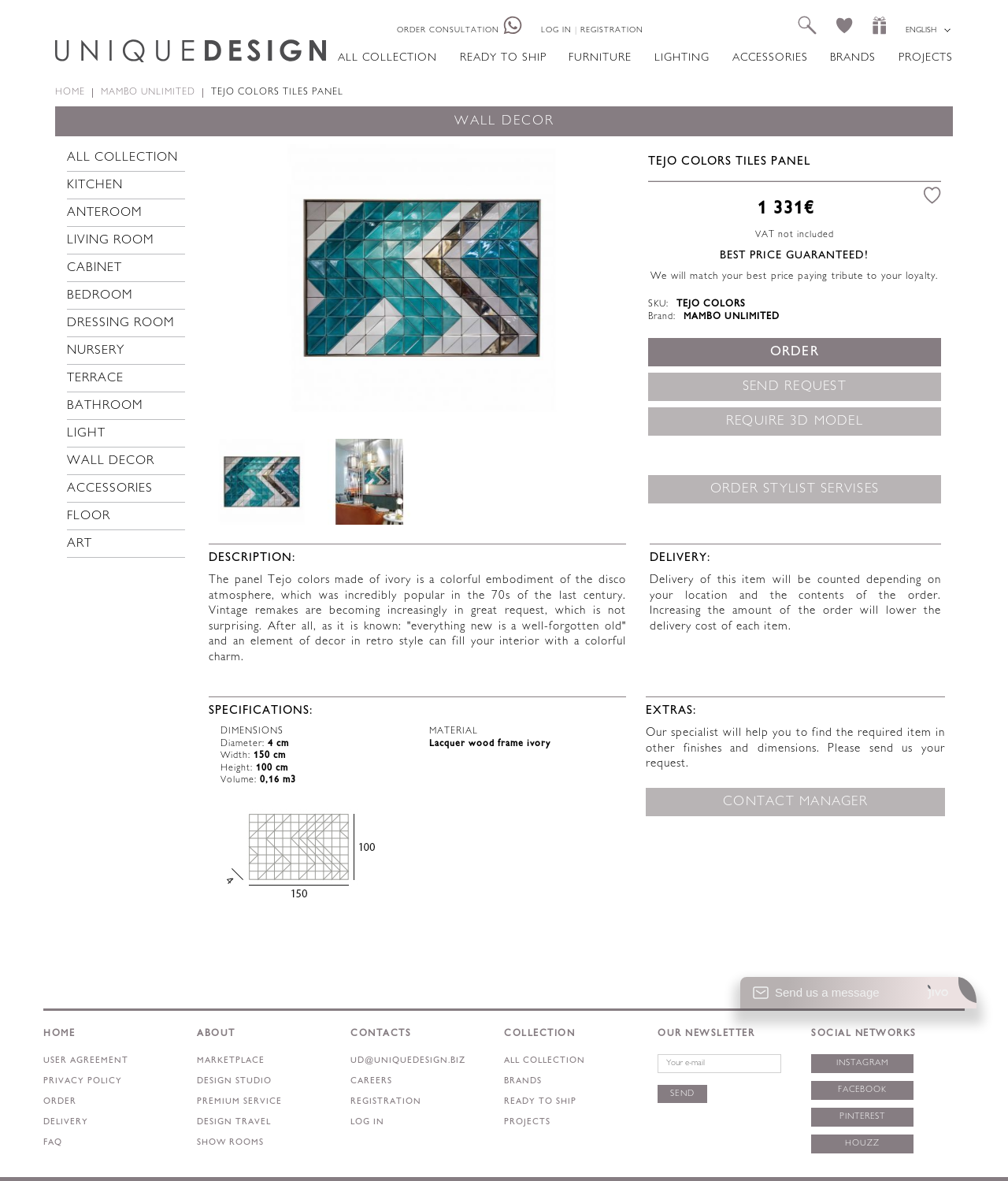What is the delivery policy for this product?
Examine the image and provide an in-depth answer to the question.

The delivery policy for Tejo colors Tiles Panel can be found on the webpage, specifically in the section where the product details are displayed. The delivery policy is mentioned as calculated based on the customer's location and the contents of the order, which means that the delivery cost will vary depending on these factors.